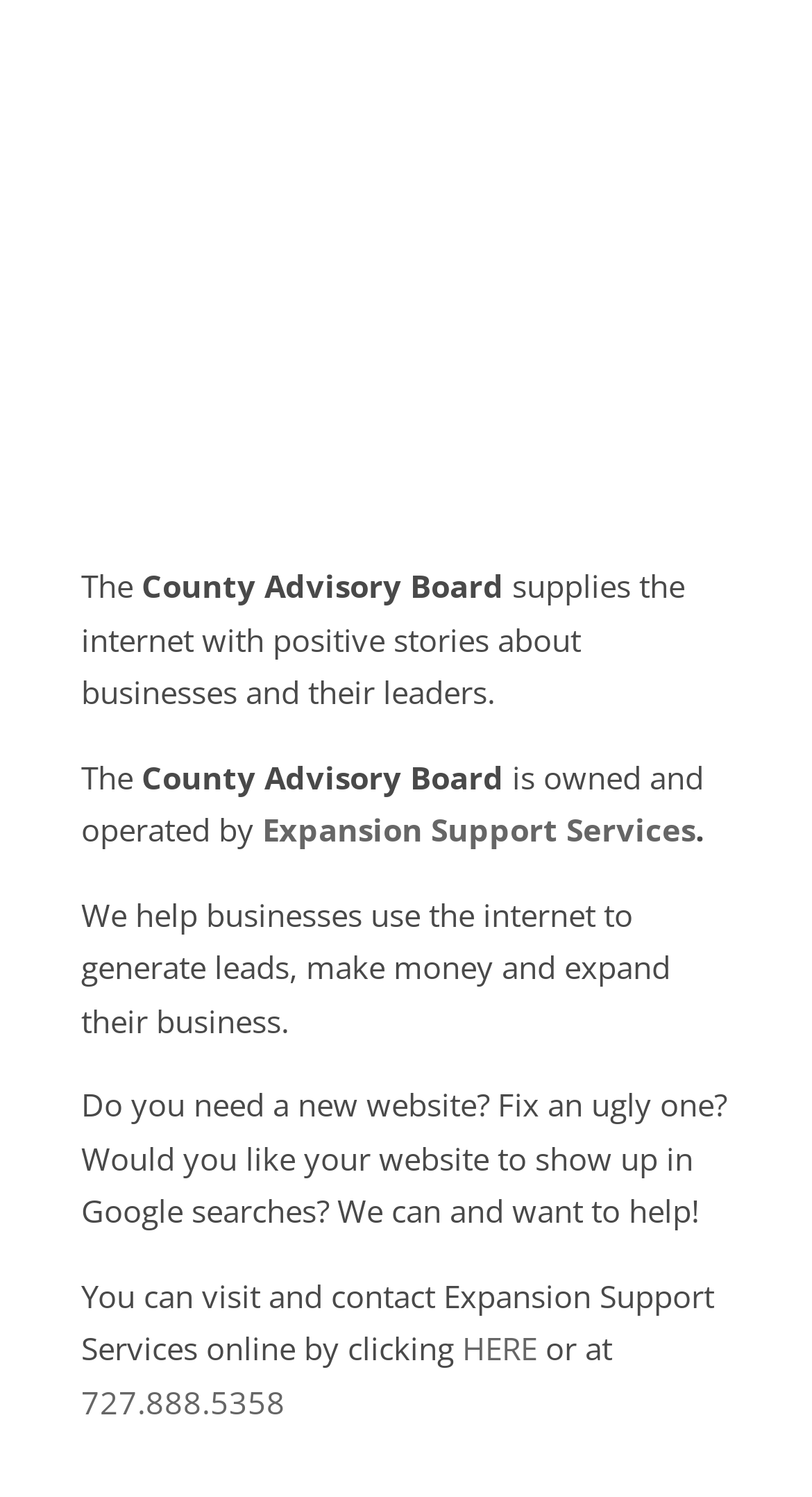How can you contact Expansion Support Services?
Make sure to answer the question with a detailed and comprehensive explanation.

The contact information is mentioned in the text 'You can visit and contact Expansion Support Services online by clicking HERE or at 727.888.5358' which is located at the bottom of the webpage.